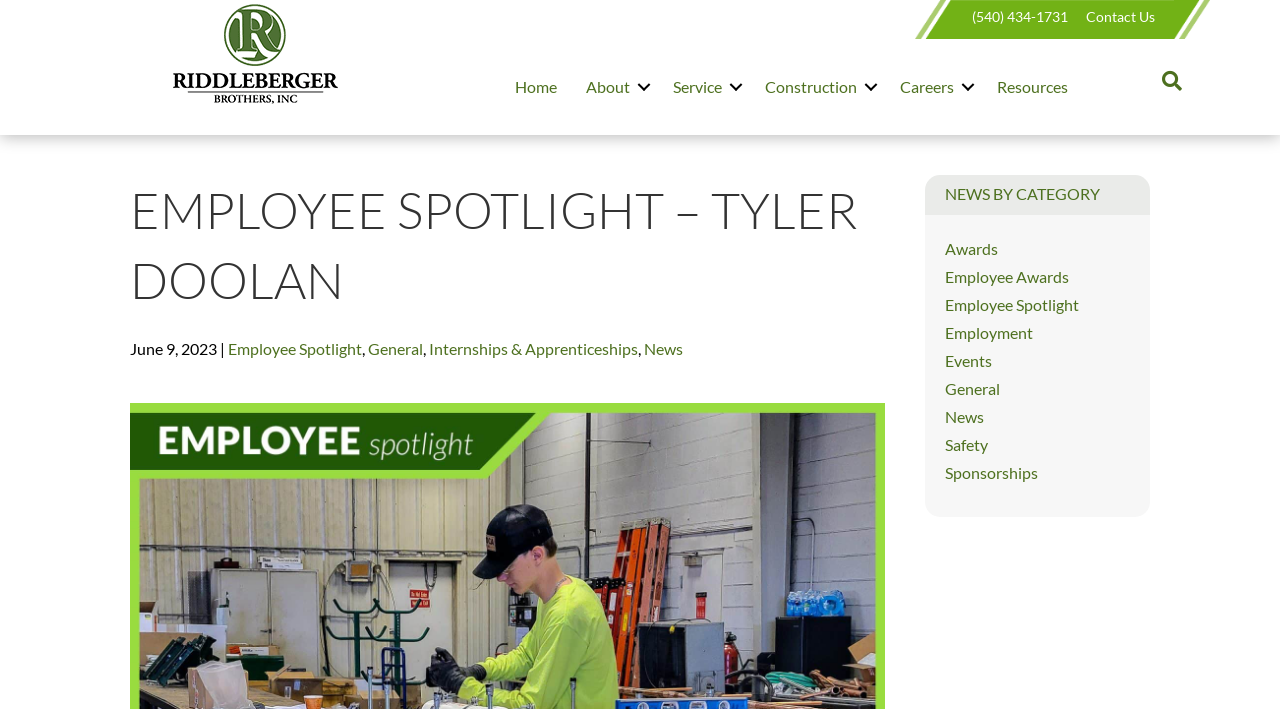Please identify the bounding box coordinates of the element on the webpage that should be clicked to follow this instruction: "Go to careers page". The bounding box coordinates should be given as four float numbers between 0 and 1, formatted as [left, top, right, bottom].

[0.692, 0.083, 0.767, 0.162]